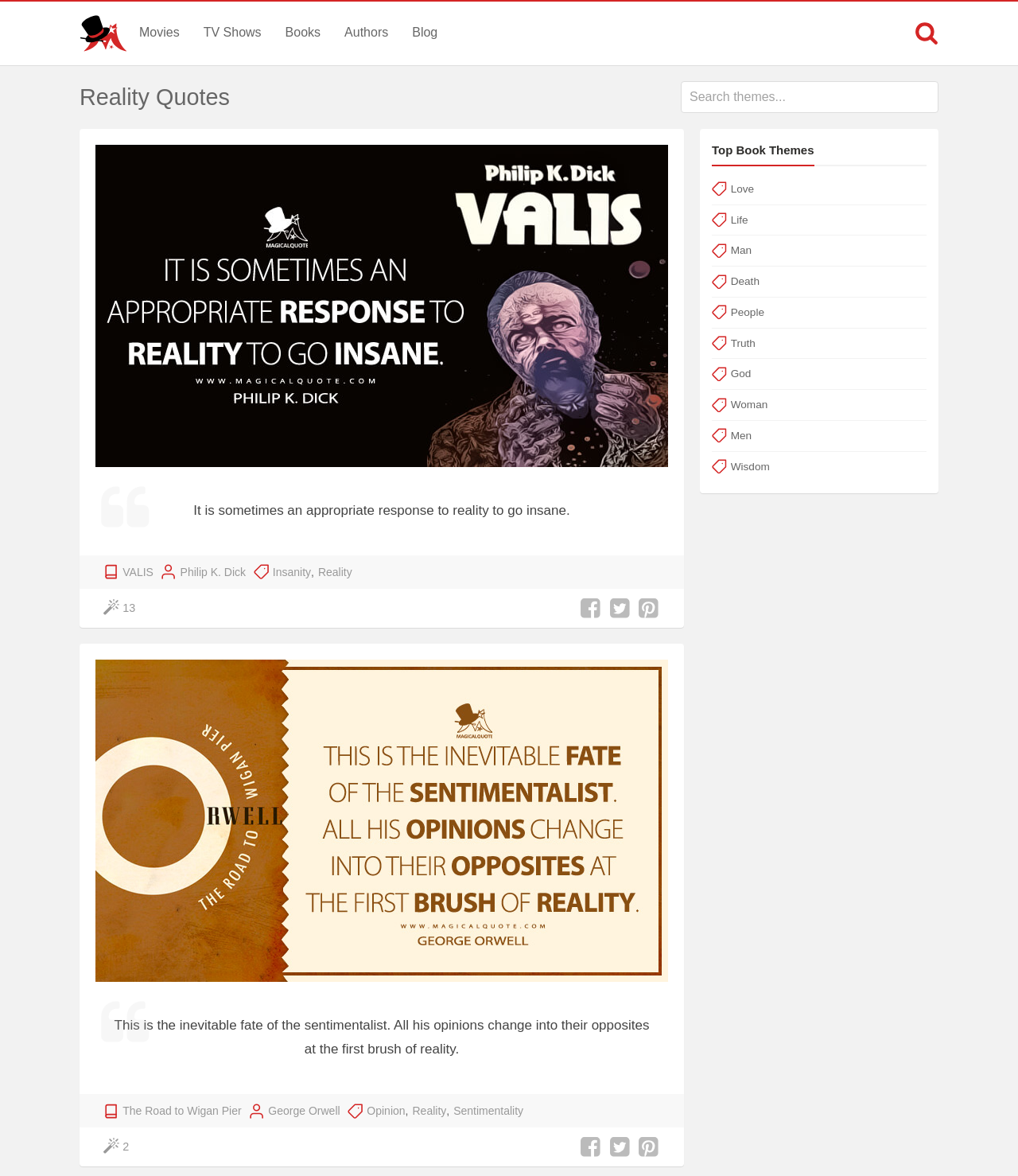Could you specify the bounding box coordinates for the clickable section to complete the following instruction: "Search for themes"?

[0.669, 0.069, 0.922, 0.096]